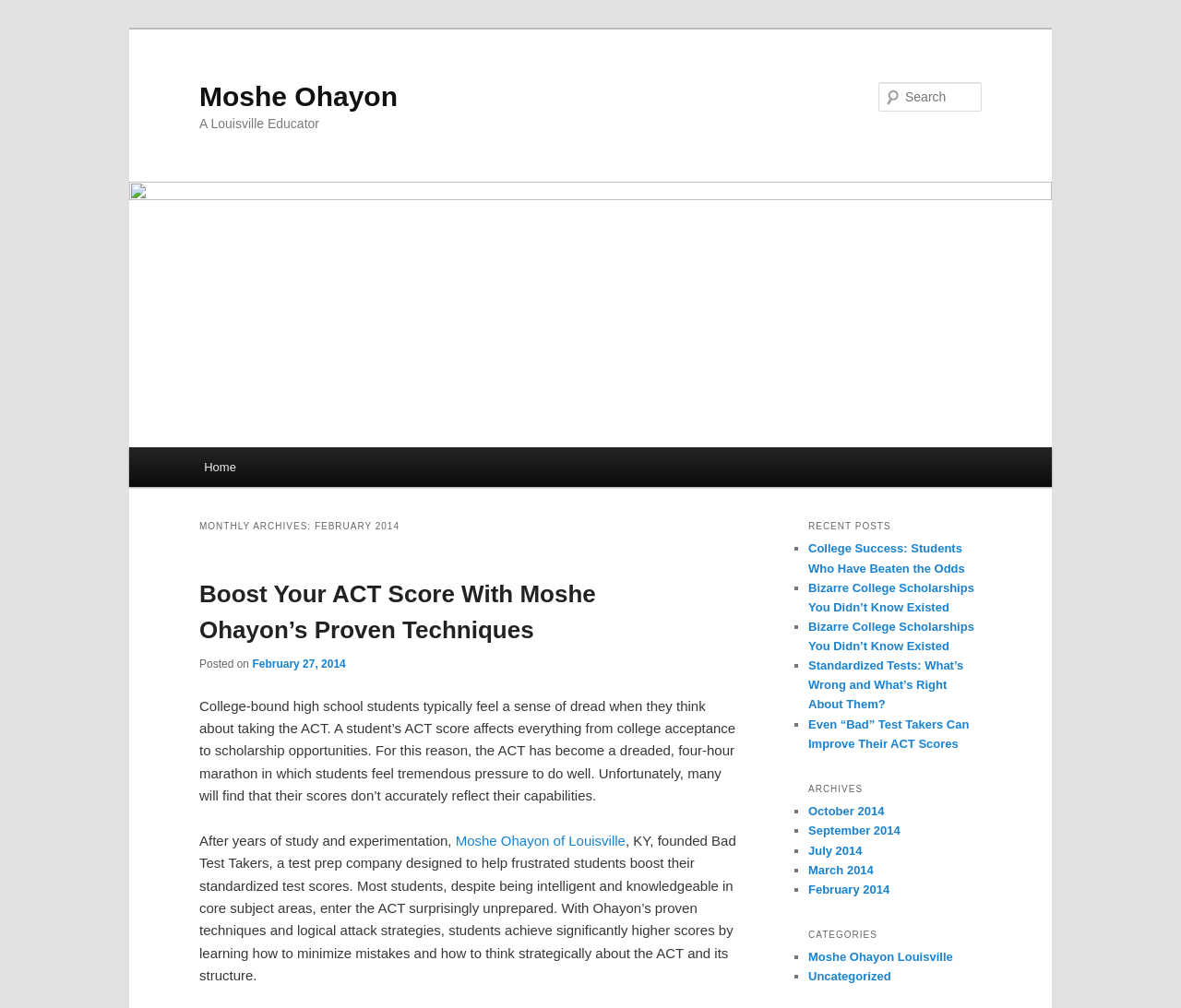What is the purpose of the test prep company founded by Moshe Ohayon?
Please look at the screenshot and answer in one word or a short phrase.

To help students boost their standardized test scores